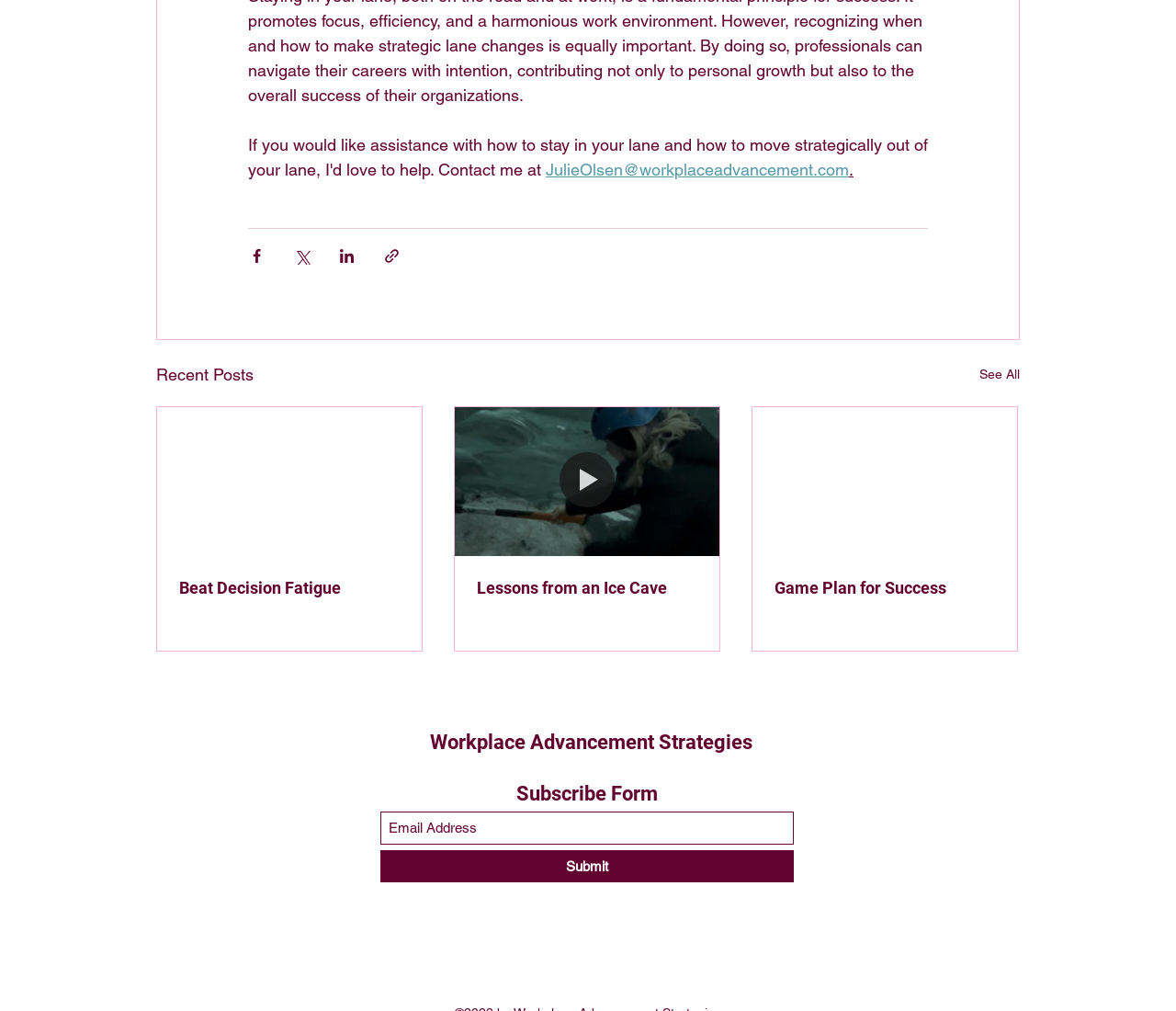Give a one-word or one-phrase response to the question: 
How many social media platforms are available to share content?

4